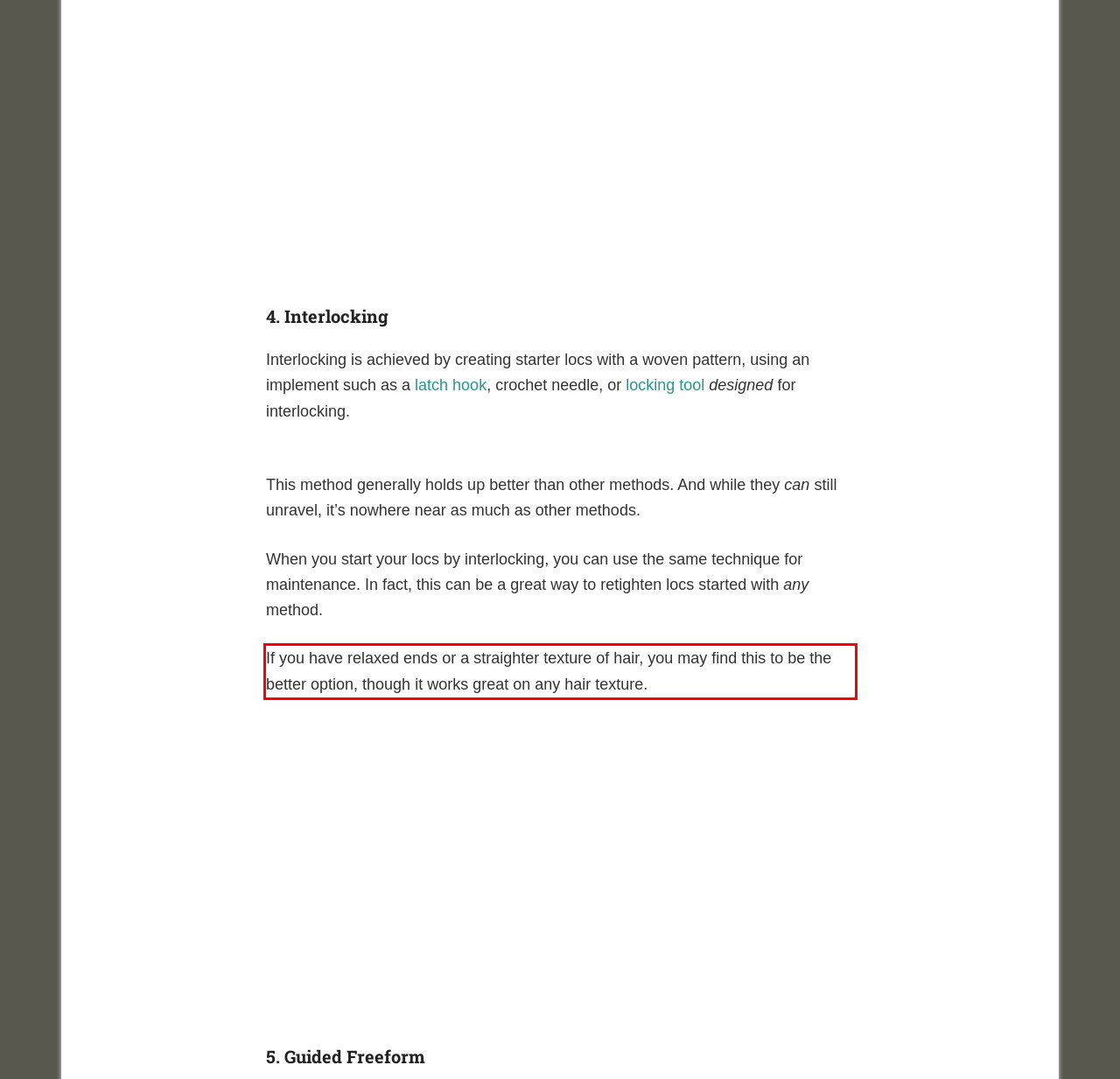You have a screenshot of a webpage, and there is a red bounding box around a UI element. Utilize OCR to extract the text within this red bounding box.

If you have relaxed ends or a straighter texture of hair, you may find this to be the better option, though it works great on any hair texture.